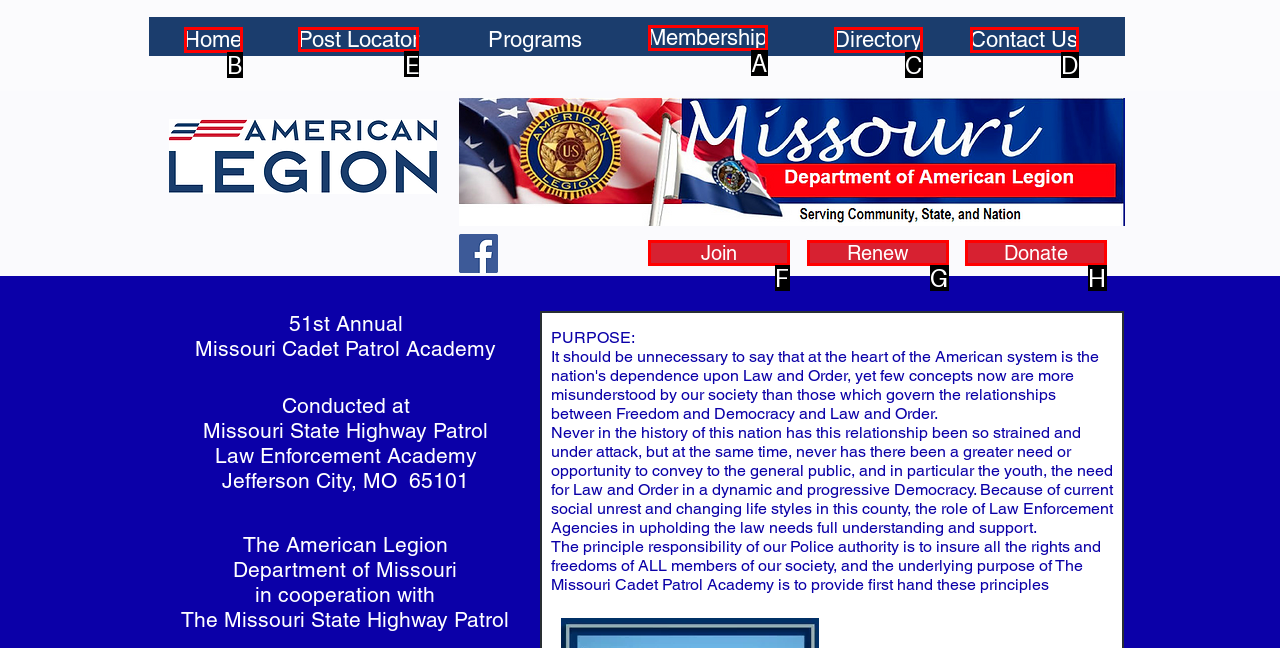To complete the task: Go to the Post Locator, which option should I click? Answer with the appropriate letter from the provided choices.

E